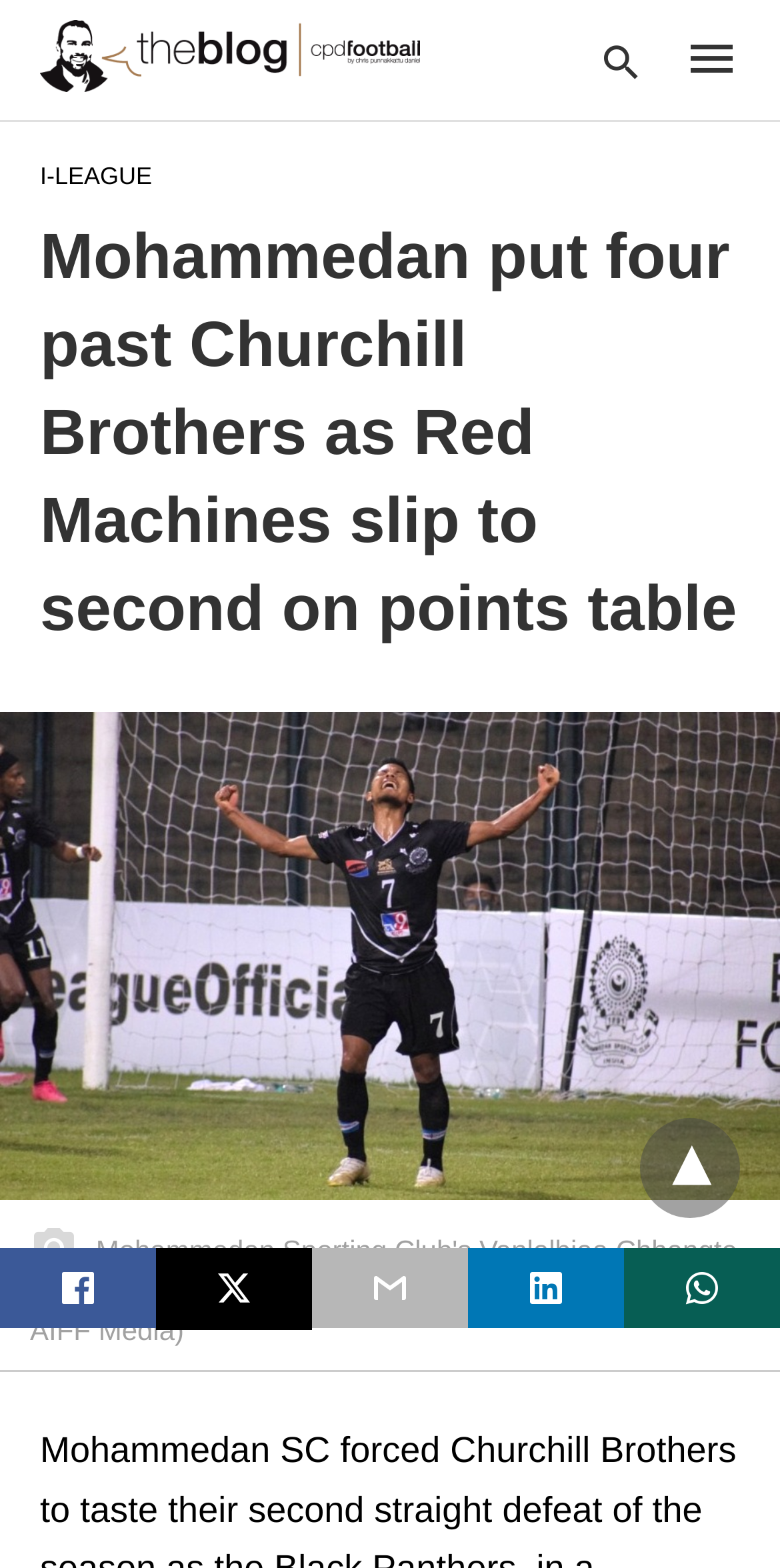Identify the bounding box coordinates of the clickable section necessary to follow the following instruction: "Visit the 'Ski-Mojo' page". The coordinates should be presented as four float numbers from 0 to 1, i.e., [left, top, right, bottom].

None